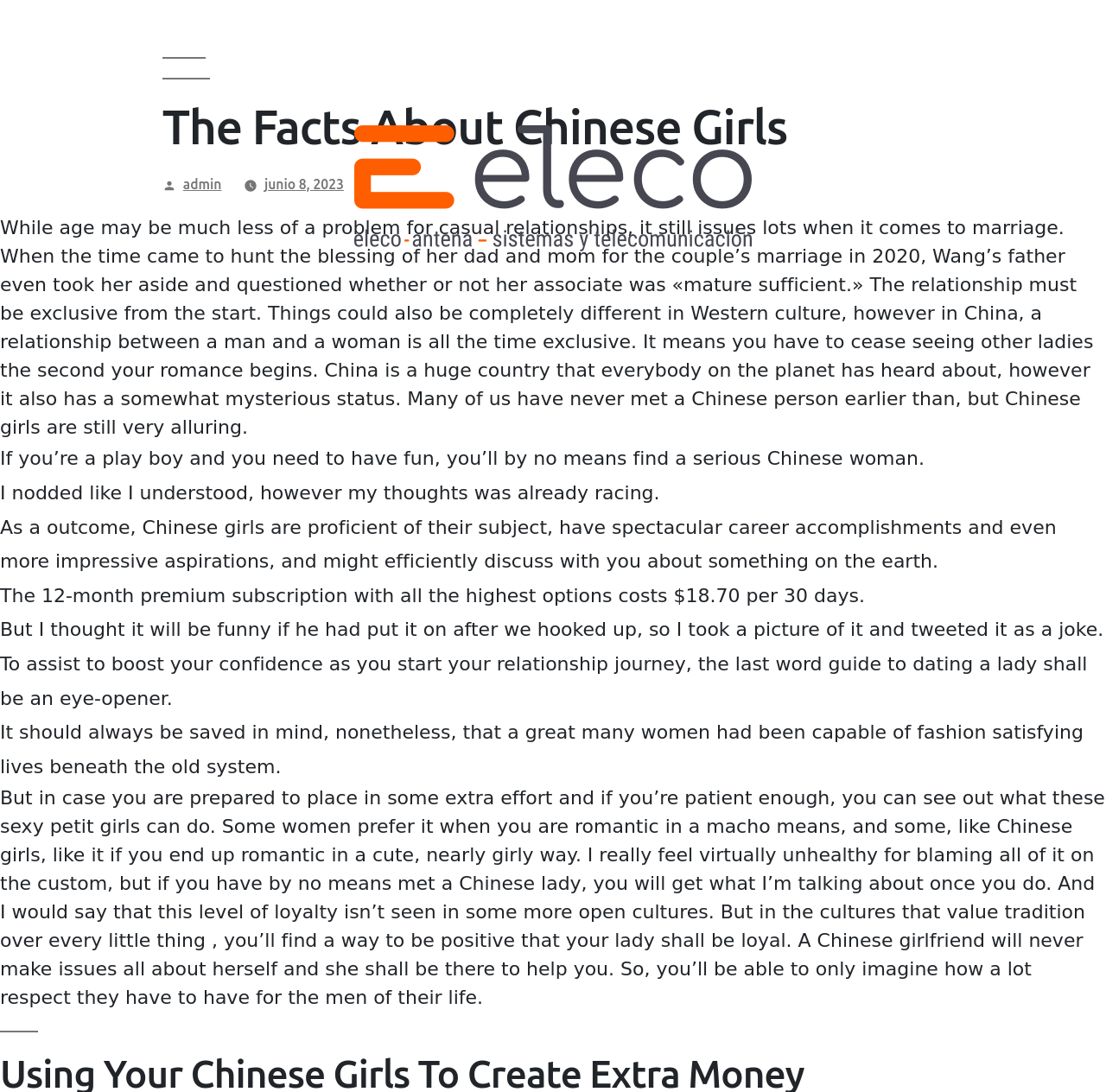Provide the bounding box coordinates for the UI element that is described by this text: "junio 8, 2023junio 8, 2023". The coordinates should be in the form of four float numbers between 0 and 1: [left, top, right, bottom].

[0.239, 0.161, 0.311, 0.176]